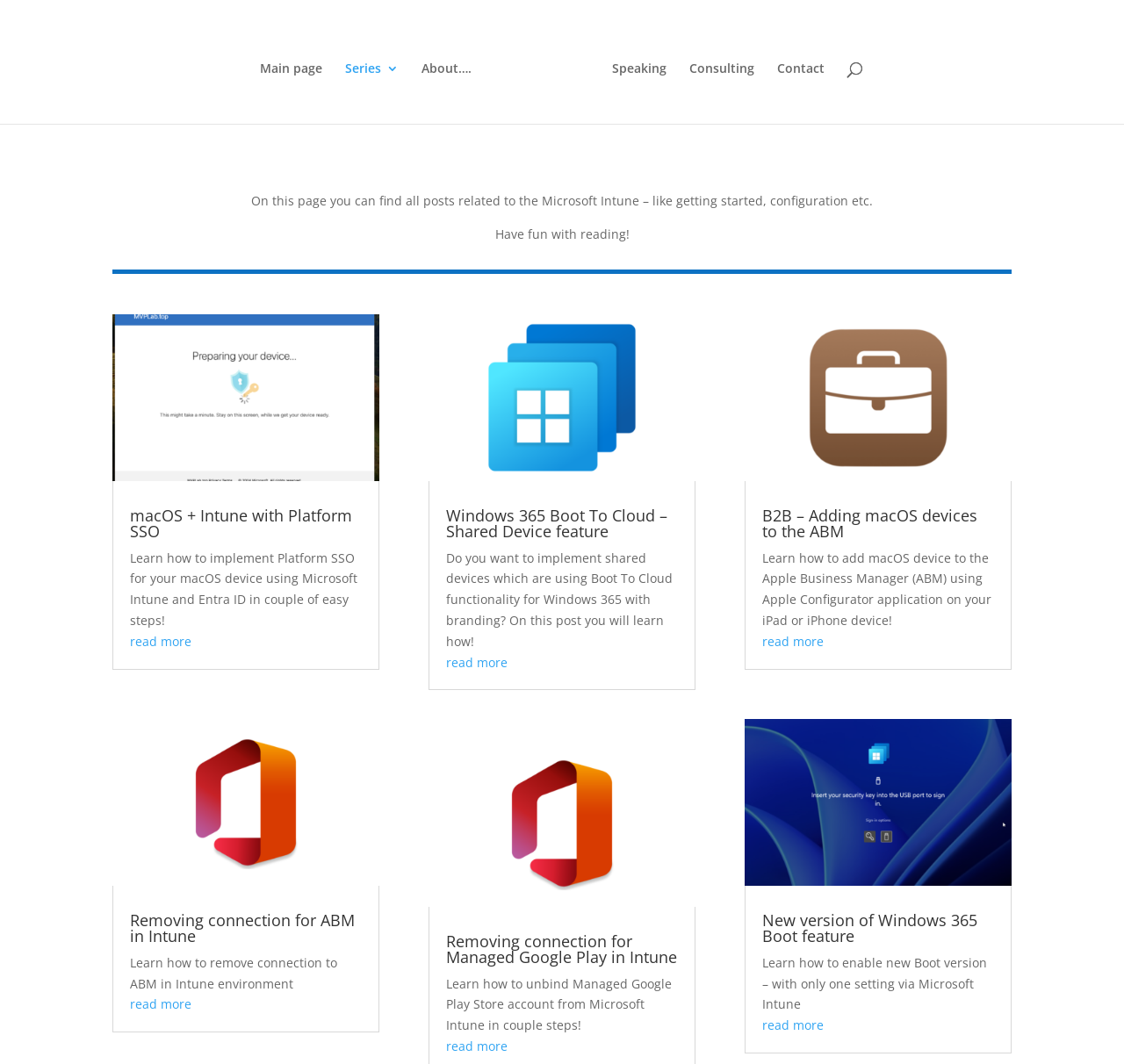Provide the bounding box coordinates for the area that should be clicked to complete the instruction: "Click on the 'Main page' link".

[0.225, 0.064, 0.281, 0.122]